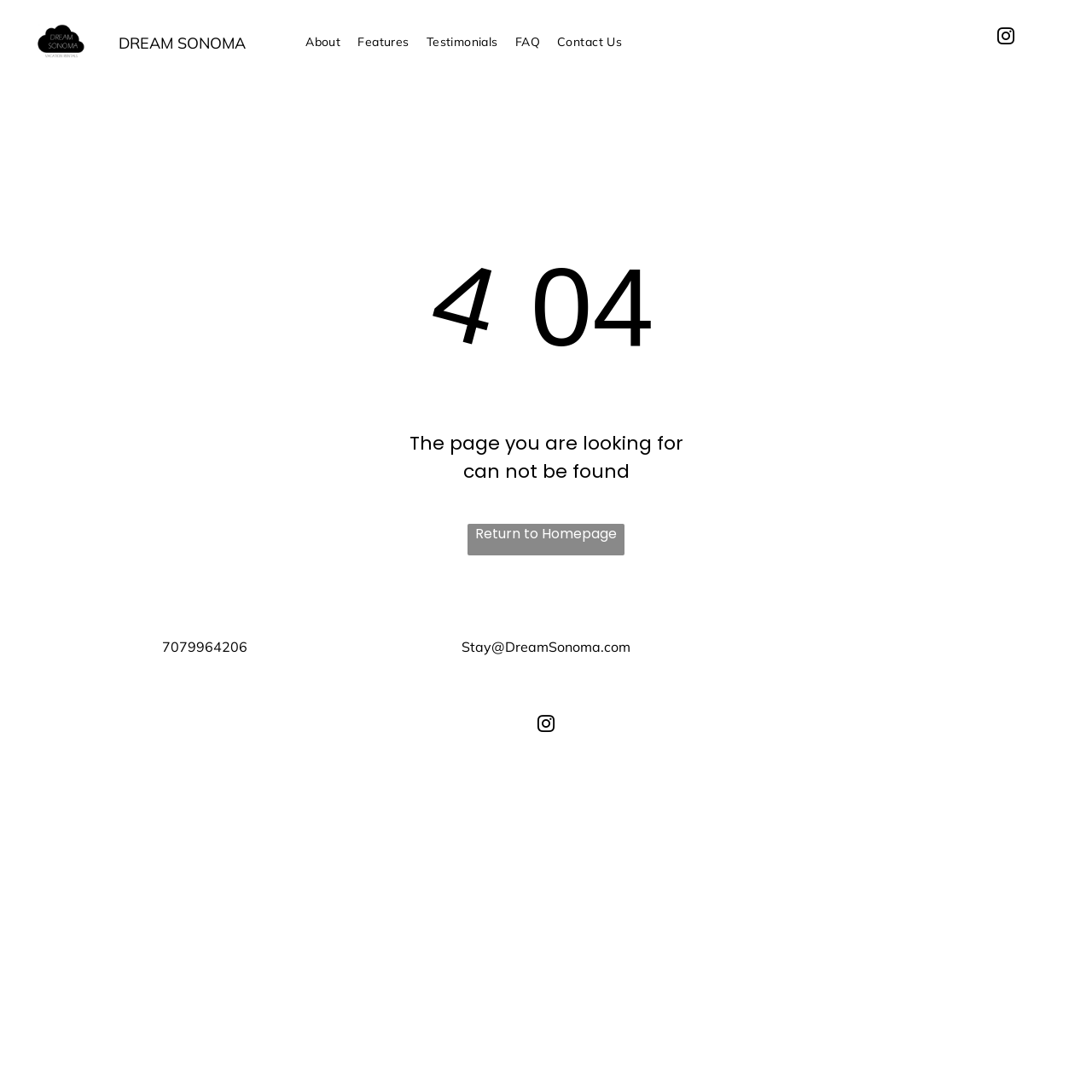What is the phone number listed on the webpage?
Using the visual information from the image, give a one-word or short-phrase answer.

7079964206